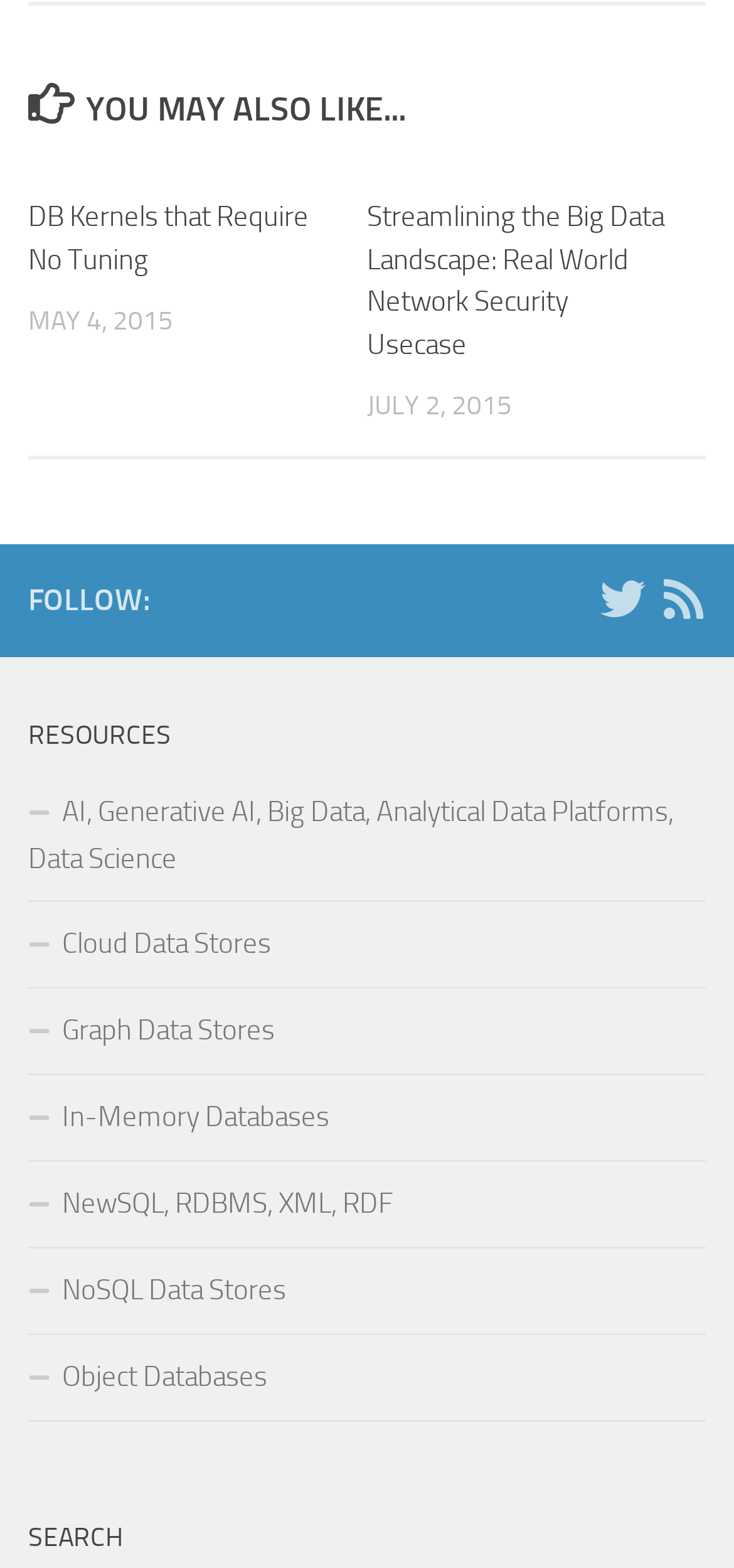How many articles are on this webpage?
Use the image to answer the question with a single word or phrase.

2